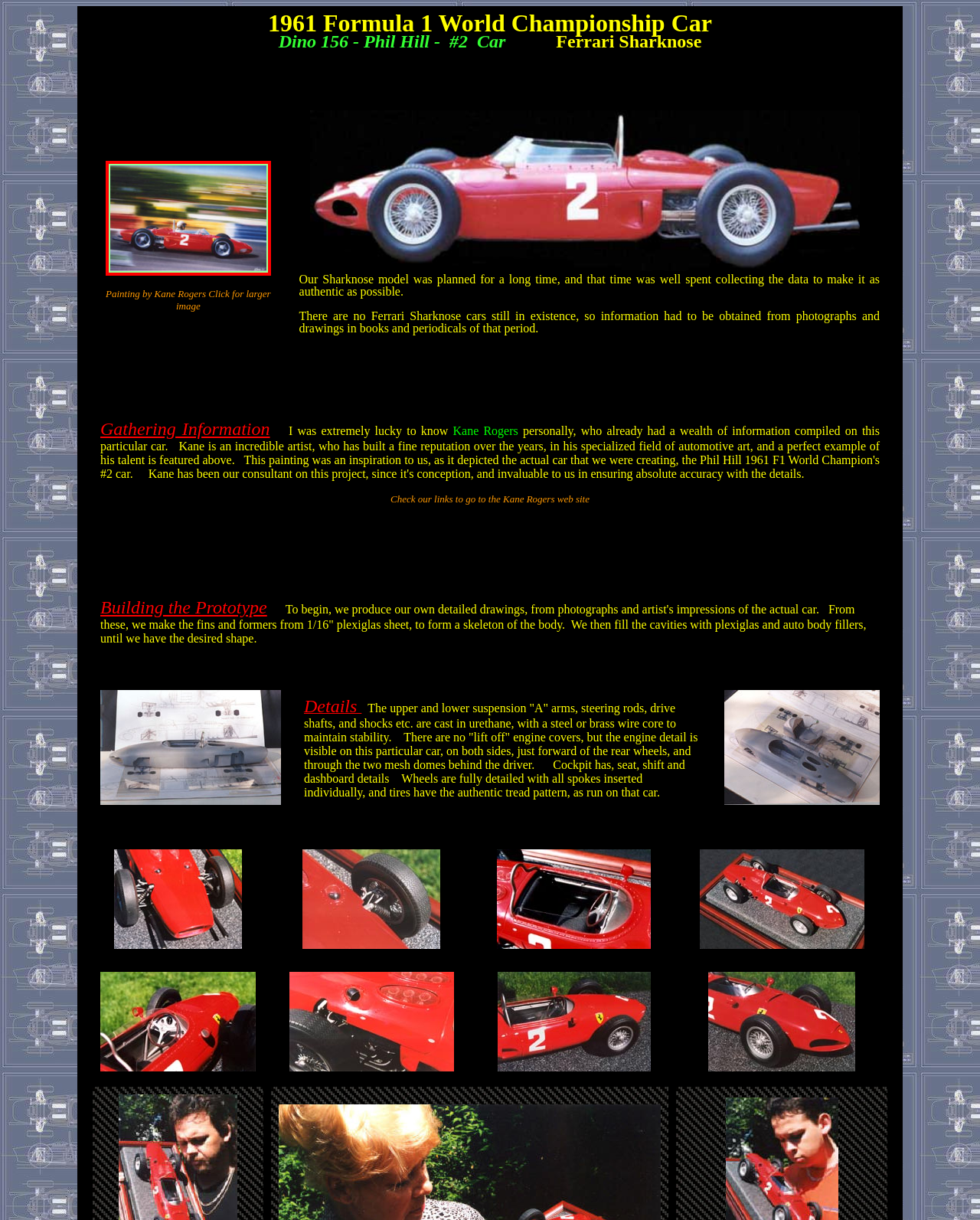What is visible on both sides of the car, just forward of the rear wheels?
Using the image as a reference, deliver a detailed and thorough answer to the question.

The webpage states that 'the engine detail is visible on this particular car, on both sides, just forward of the rear wheels, and through the two mesh domes behind the driver'.